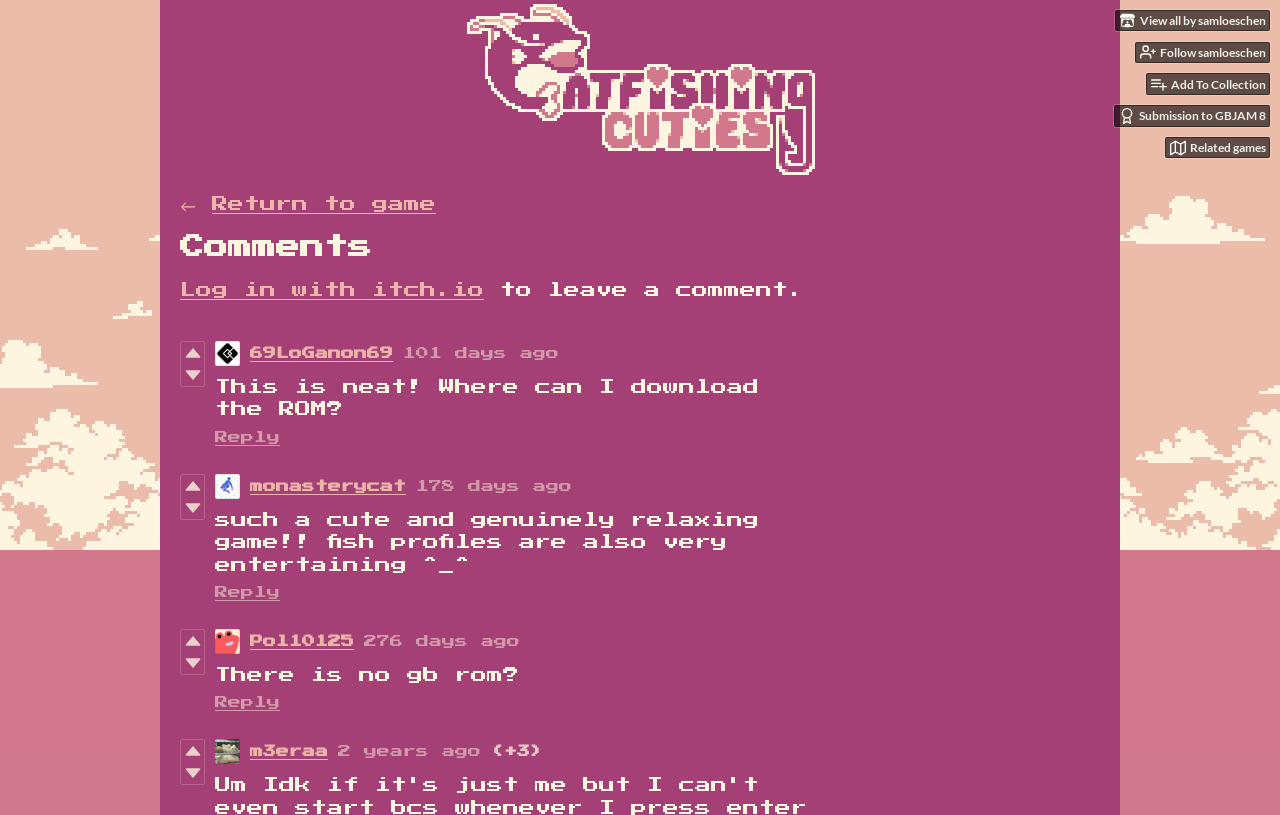Please mark the clickable region by giving the bounding box coordinates needed to complete this instruction: "Vote up the comment".

[0.141, 0.42, 0.159, 0.447]